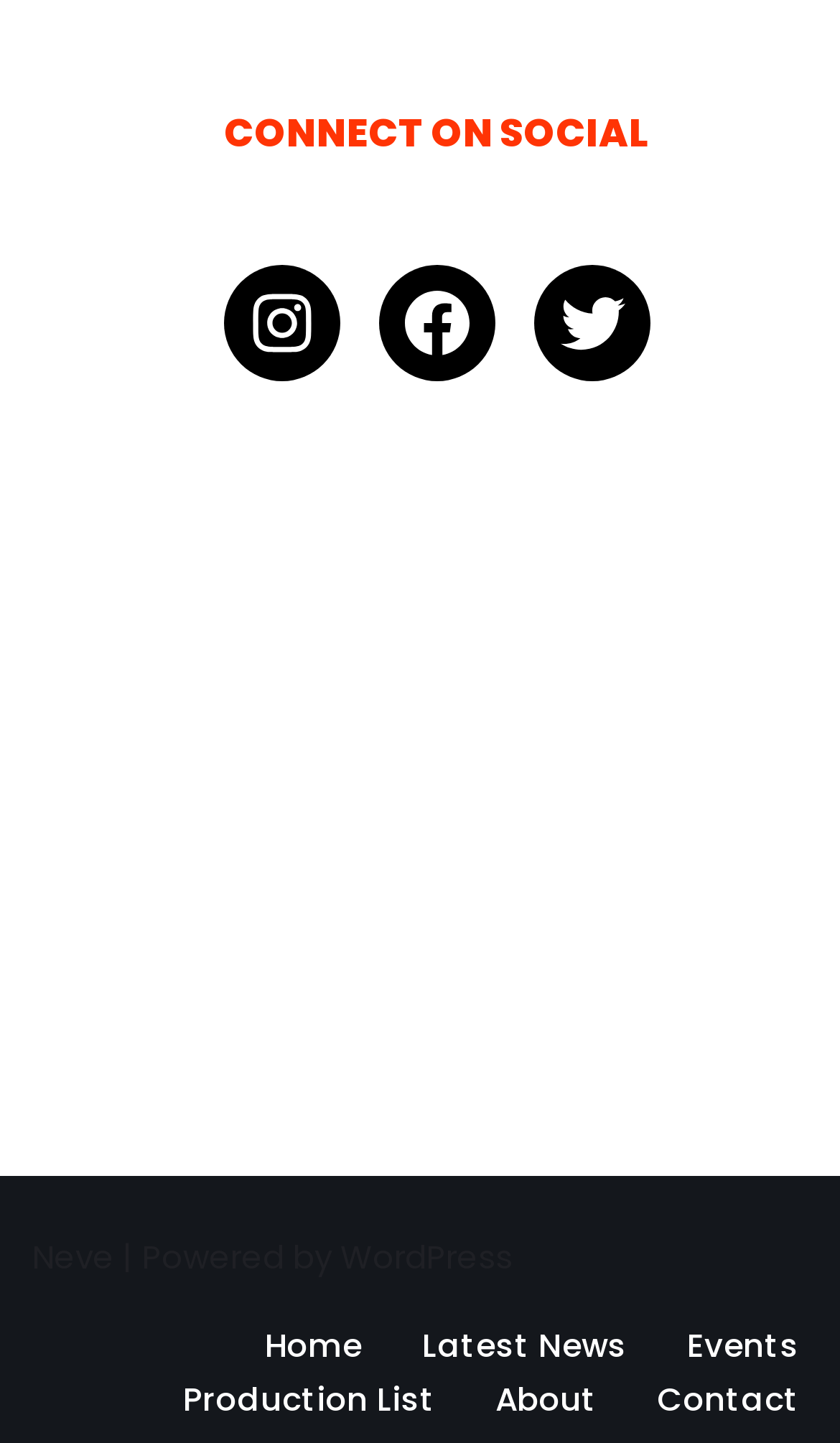Specify the bounding box coordinates of the element's area that should be clicked to execute the given instruction: "Go to home page". The coordinates should be four float numbers between 0 and 1, i.e., [left, top, right, bottom].

[0.315, 0.913, 0.431, 0.95]